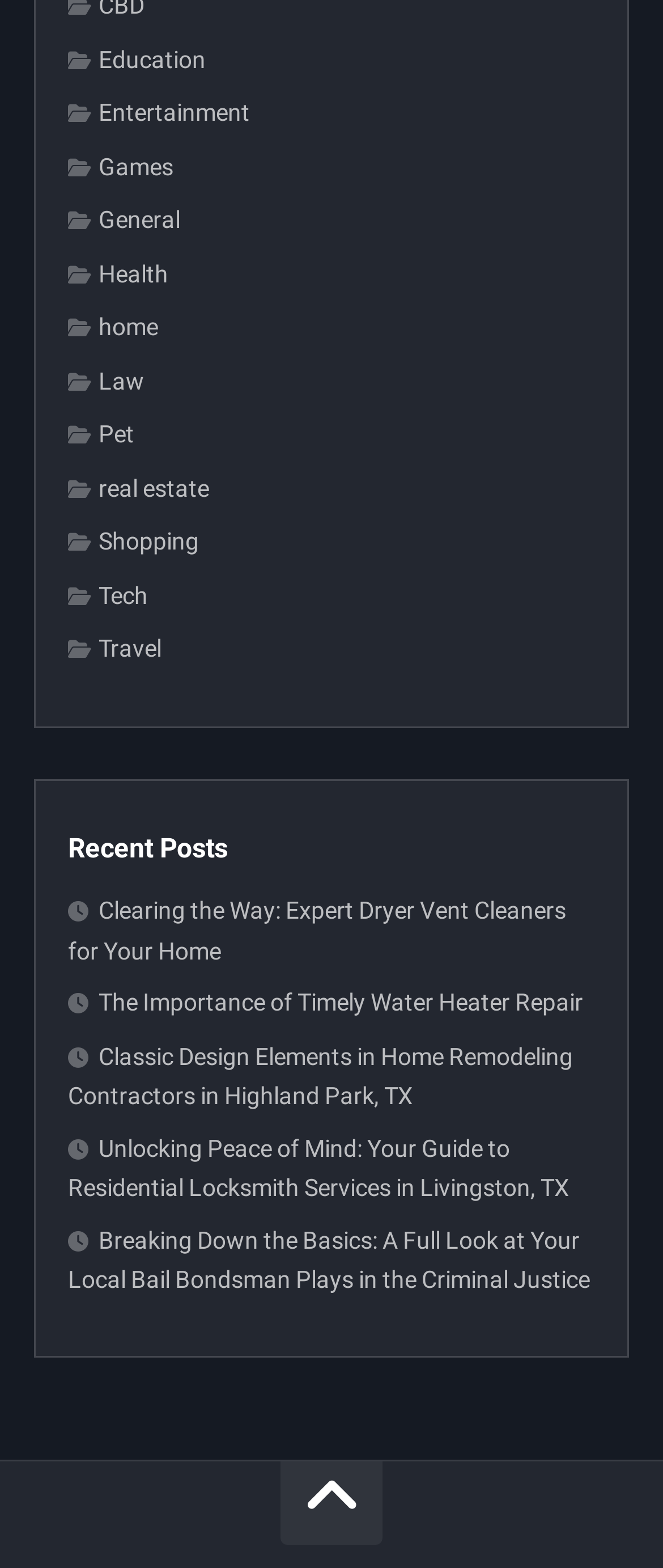Using the information shown in the image, answer the question with as much detail as possible: How many categories are listed?

I counted the number of links with '' prefix, which are Education, Entertainment, Games, General, Health, home, Law, Pet, real estate, Shopping, and Tech, totaling 10 categories.